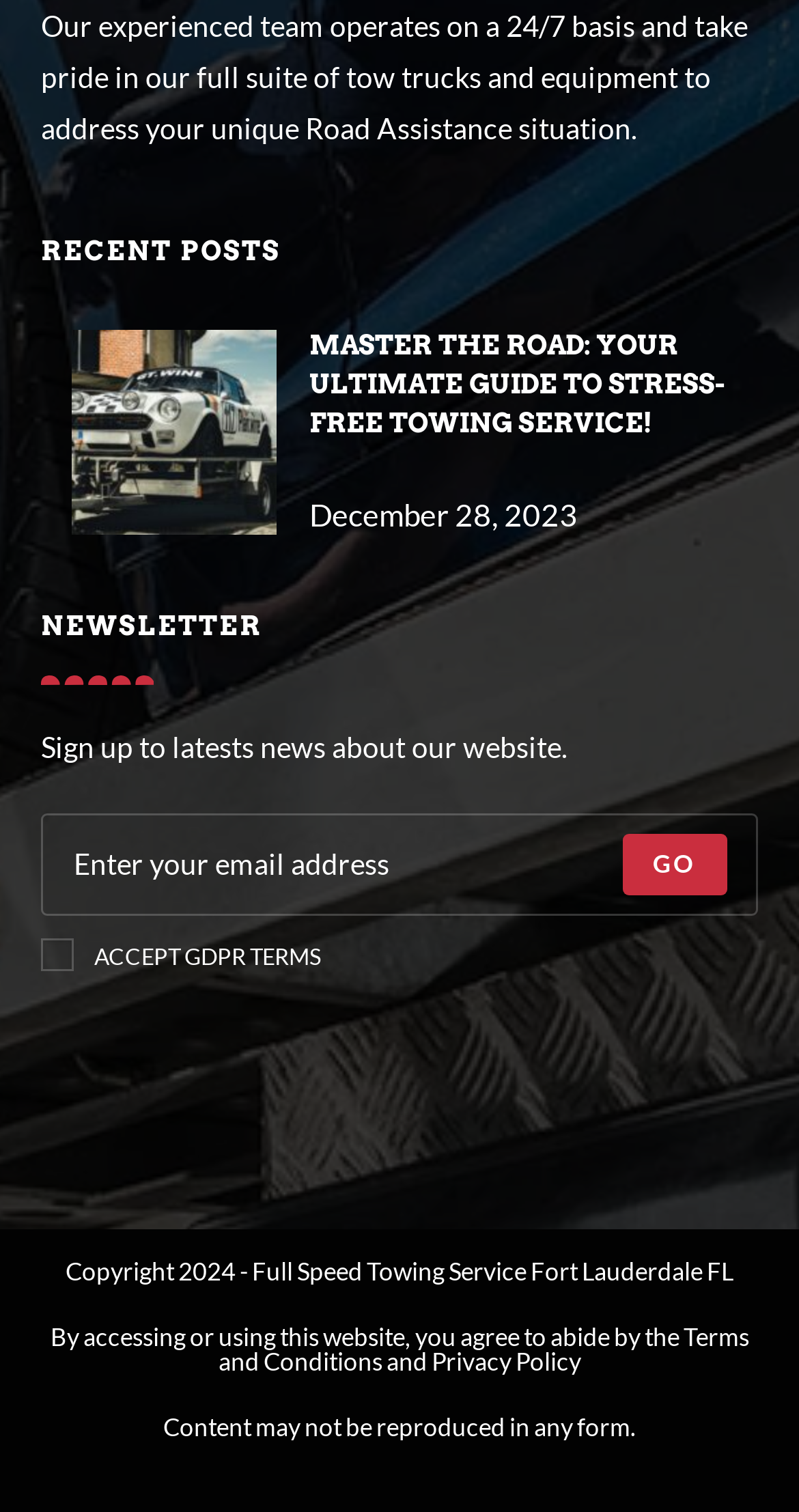Answer the question below with a single word or a brief phrase: 
What is the condition to use this website?

Abide by Terms and Conditions